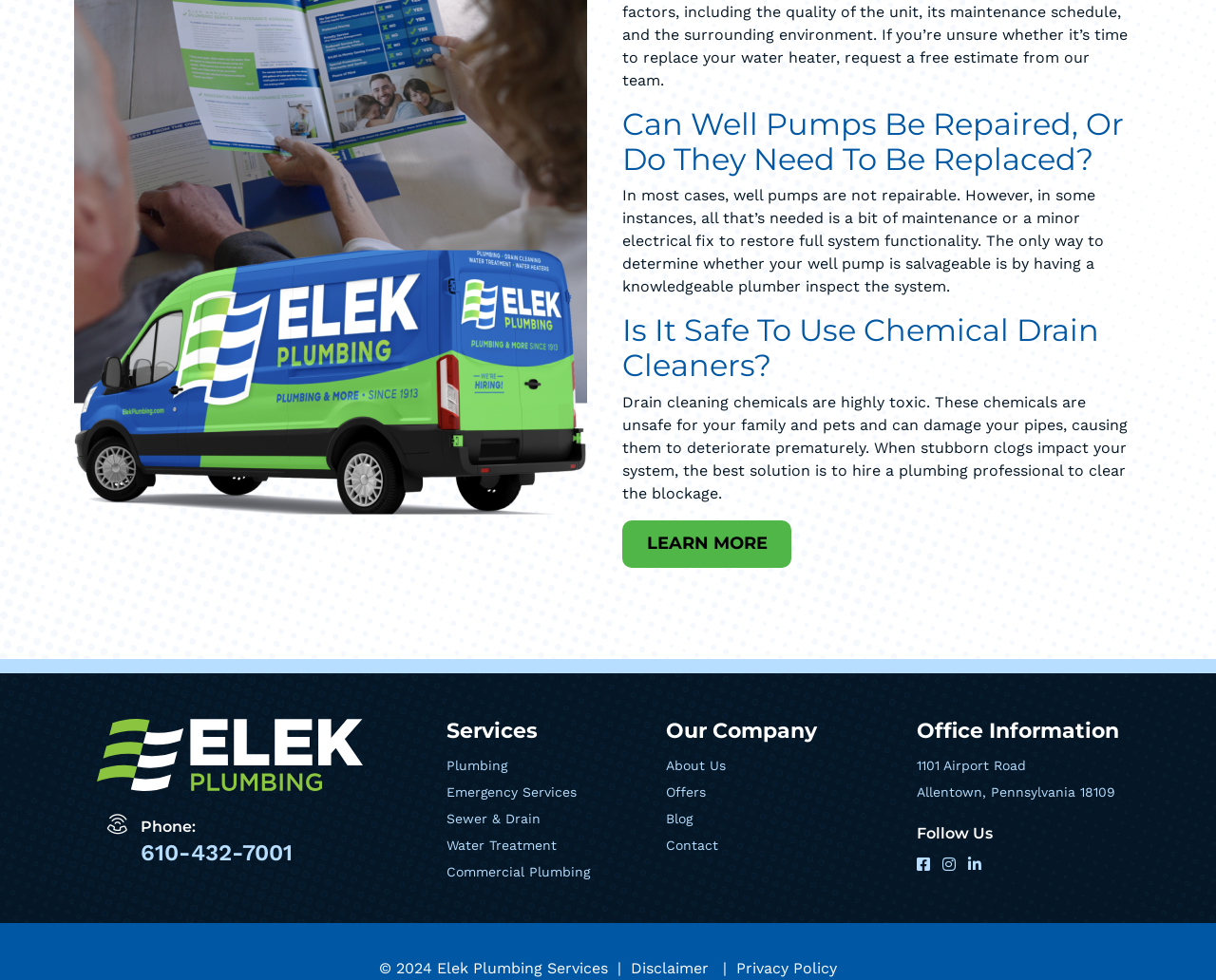Identify the bounding box coordinates of the clickable section necessary to follow the following instruction: "Follow on Facebook". The coordinates should be presented as four float numbers from 0 to 1, i.e., [left, top, right, bottom].

[0.754, 0.874, 0.769, 0.893]